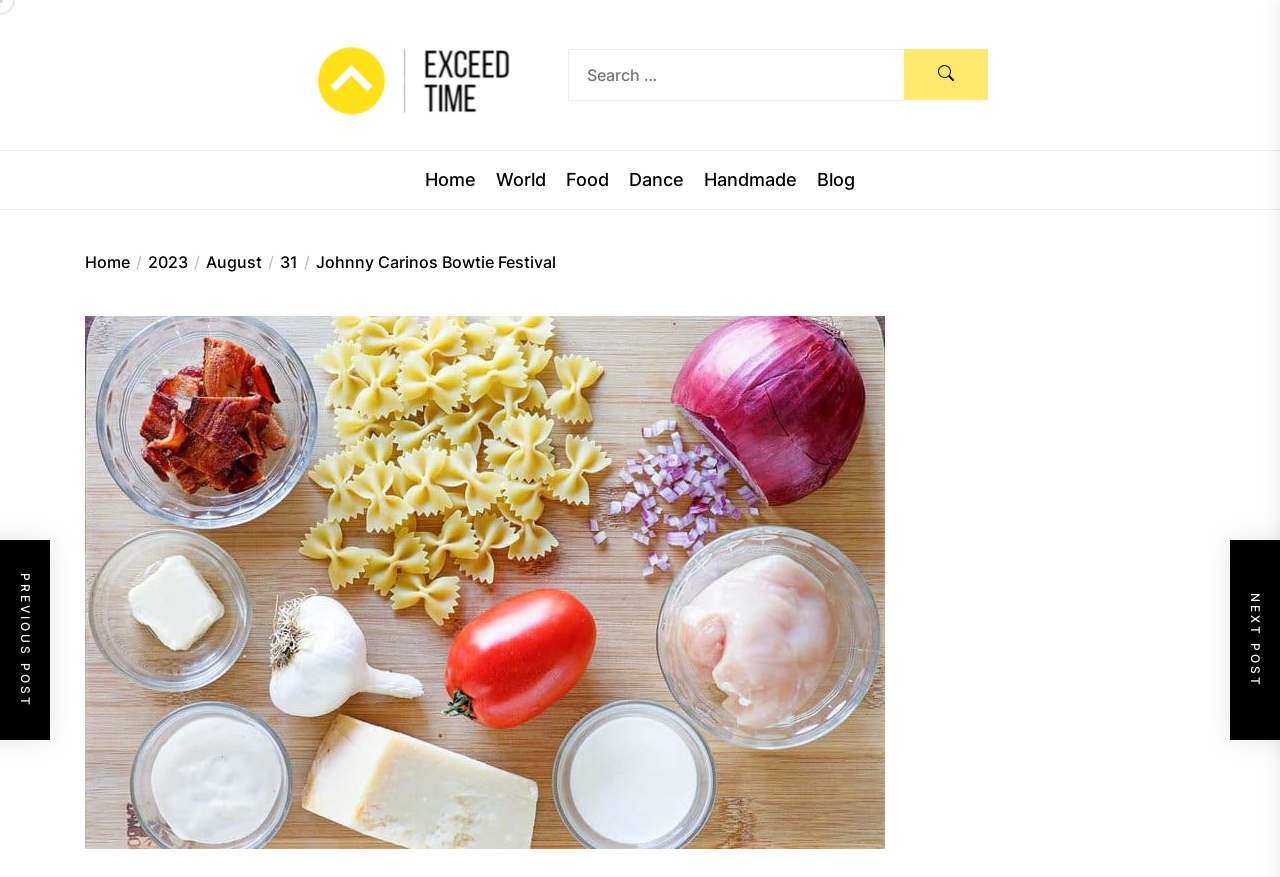Look at the image and write a detailed answer to the question: 
Is there an image on the page?

I found an image element on the page, which is an 'Exceed time' image, likely related to the Johnny Carinos Bowtie Festival.